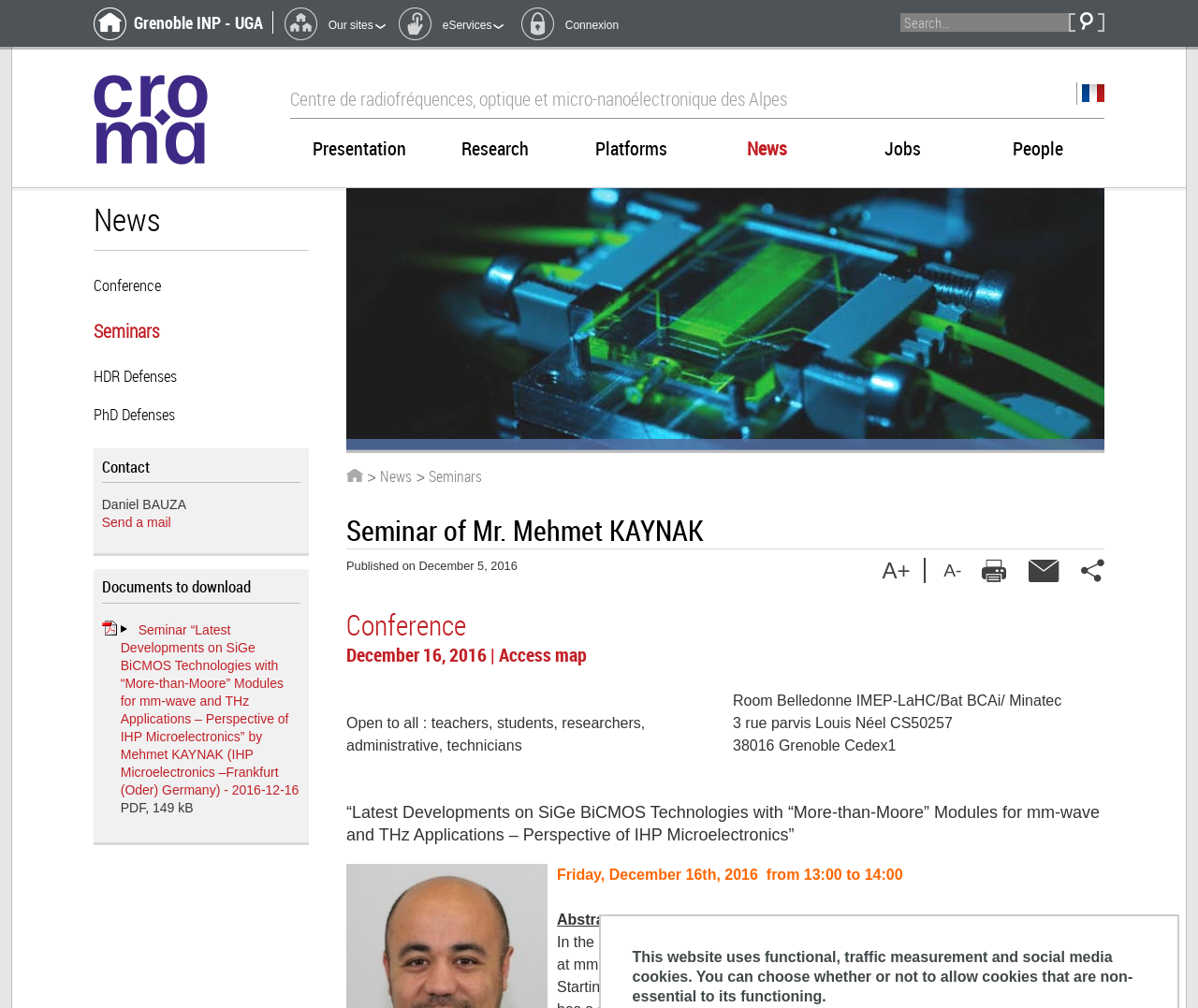Please provide a short answer using a single word or phrase for the question:
What is the room number of the seminar?

Room Belledonne